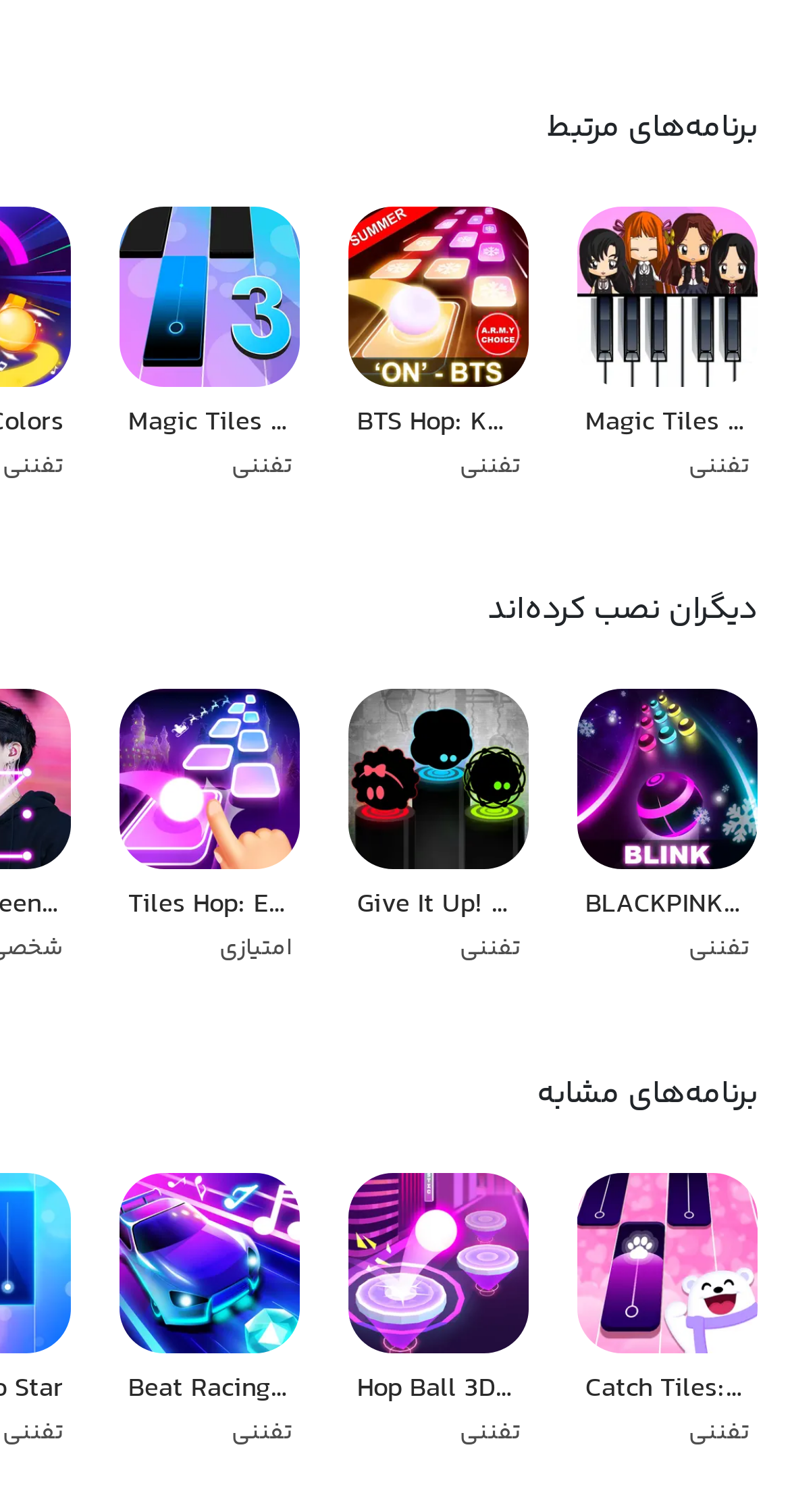Based on the image, provide a detailed response to the question:
What is the theme of the games on this page?

I analyzed the game titles and descriptions, and noticed that most of them are related to music and rhythm, such as 'Magic Tiles', 'Beat Jumper', and 'Piano Game'.